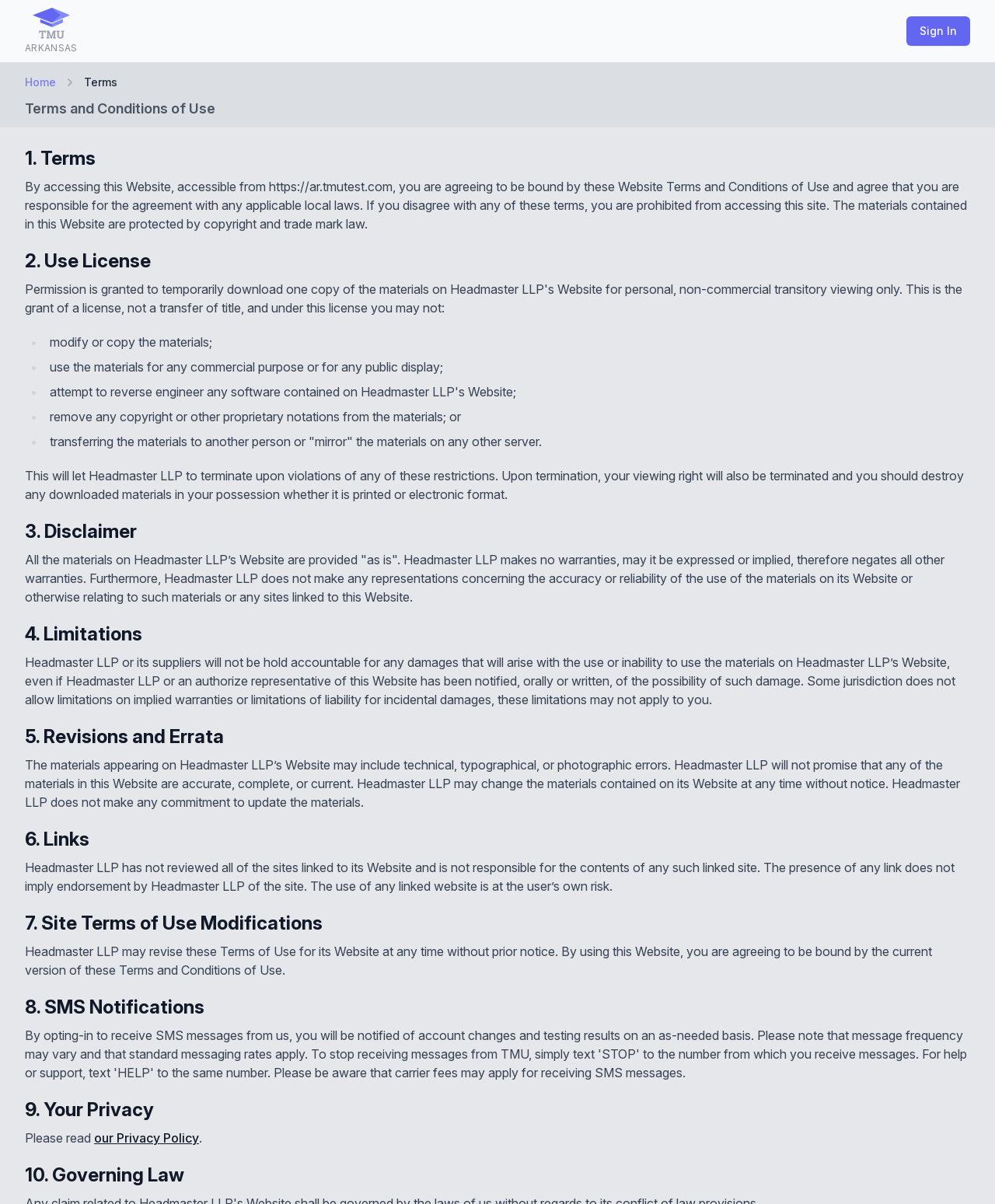Find the bounding box coordinates for the UI element whose description is: "Menu Home State by State". The coordinates should be four float numbers between 0 and 1, in the format [left, top, right, bottom].

None